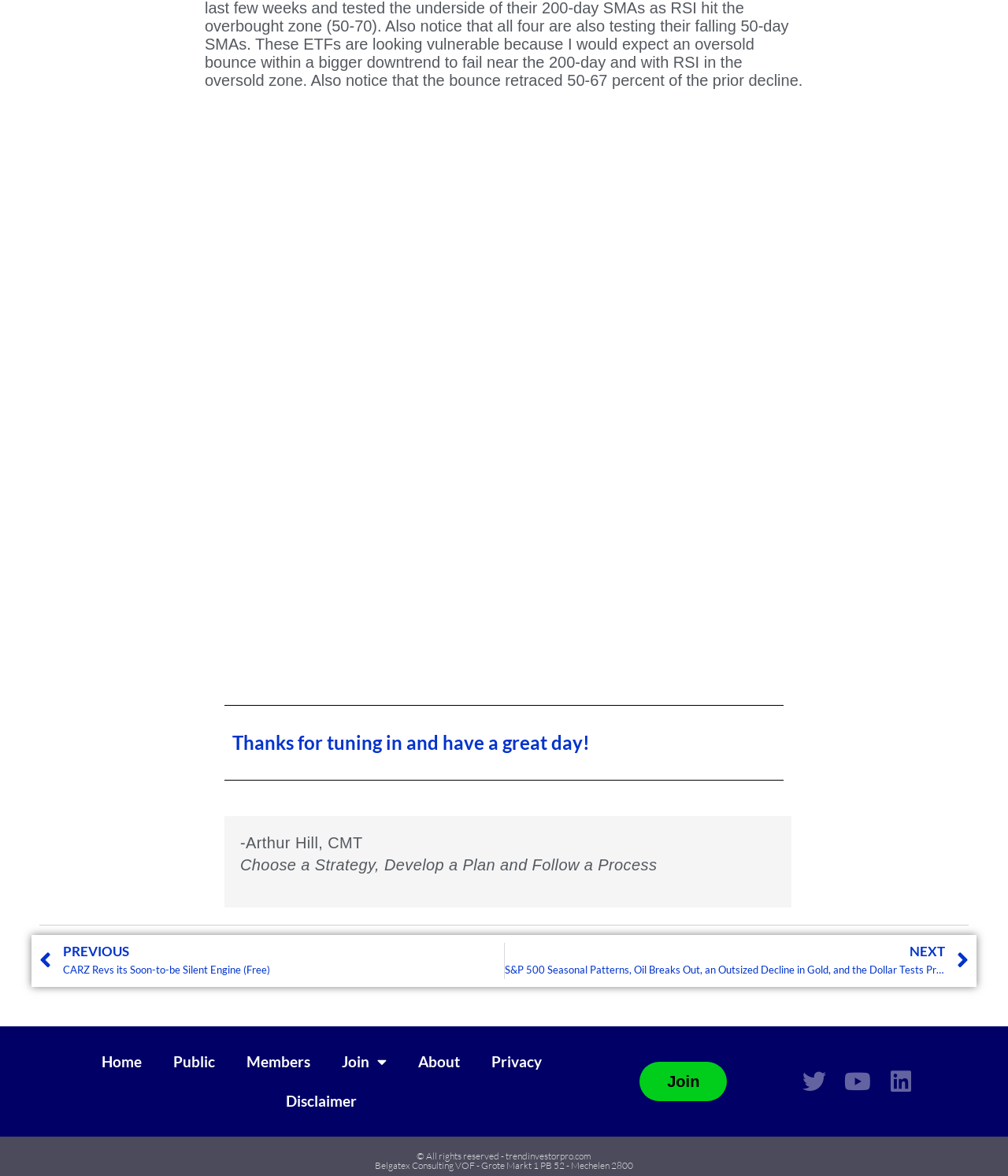Please identify the bounding box coordinates of the clickable area that will fulfill the following instruction: "Click on the 'NEXT' link". The coordinates should be in the format of four float numbers between 0 and 1, i.e., [left, top, right, bottom].

[0.5, 0.802, 0.961, 0.832]